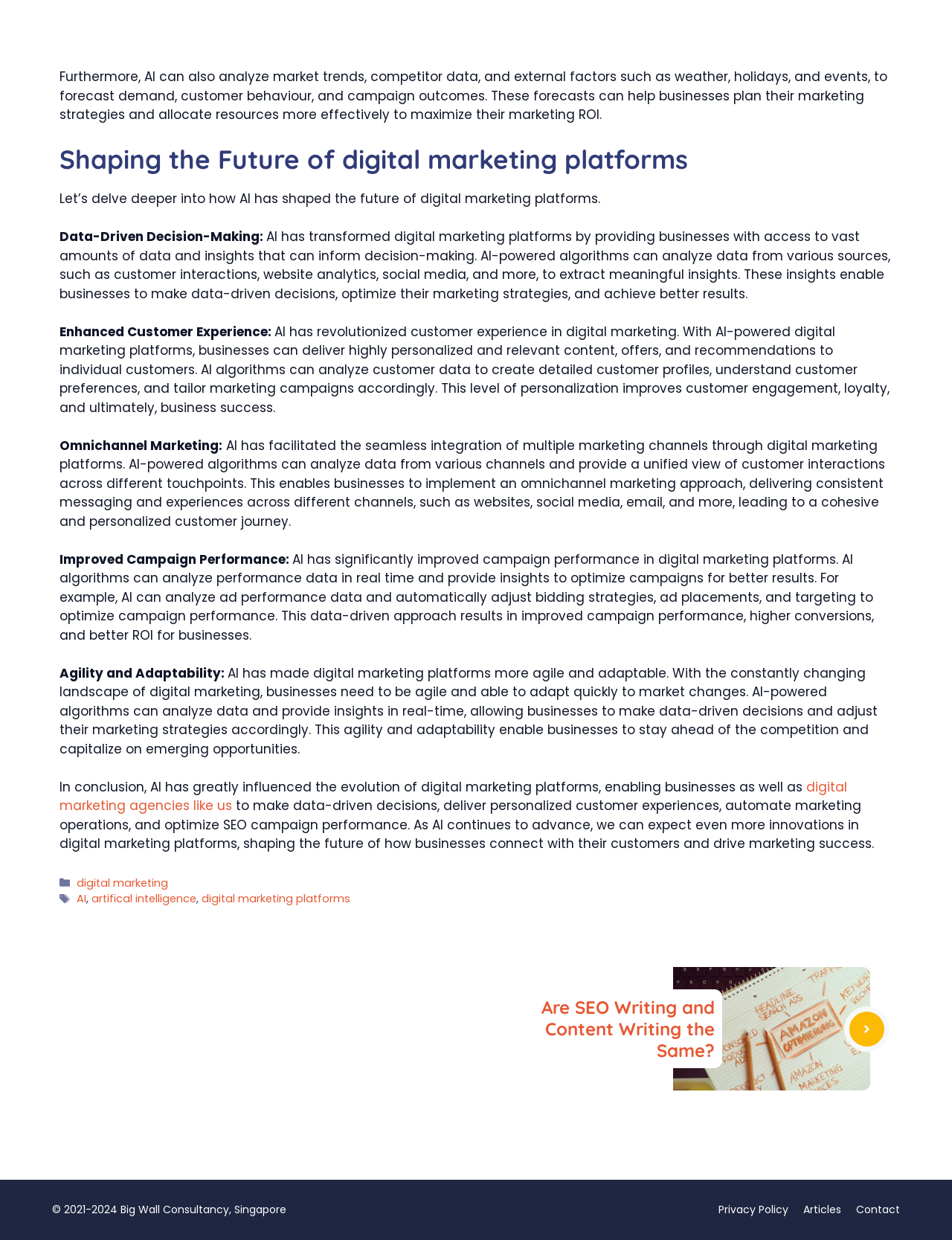Provide the bounding box coordinates of the HTML element this sentence describes: "artifical intelligence".

[0.096, 0.719, 0.206, 0.731]